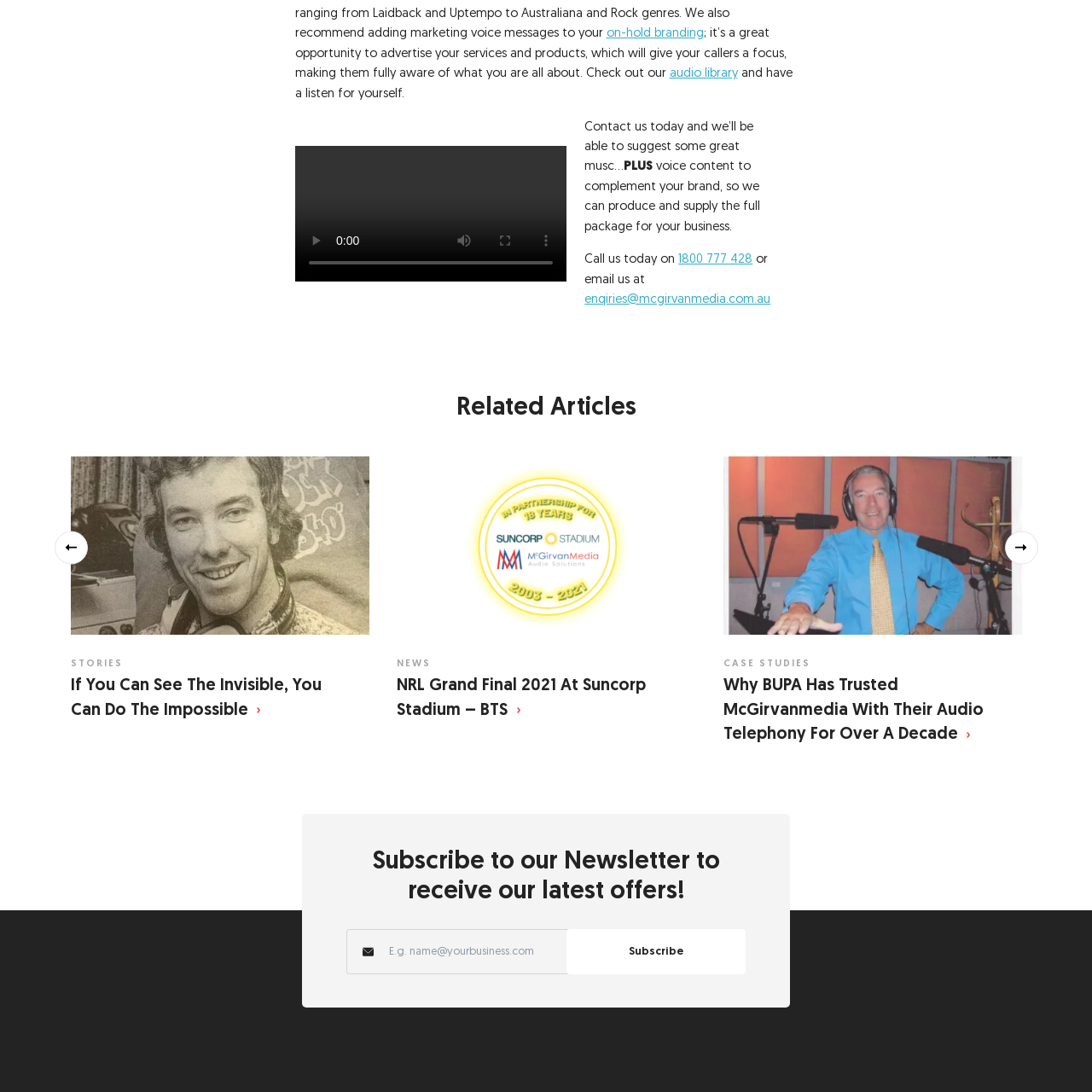Examine the red-bounded region in the image and describe it in detail.

The image features a black and white portrait of an aged man wearing headphones around his neck. The photograph captures the essence of nostalgia and professional dedication, often associated with individuals involved in the audio and media industry. The man's thoughtful expression suggests a depth of experience and knowledge, making it an ideal visual representation for themes related to audio production, music, and broadcasting. This imagery aligns well with discussions about enhancing brand identity through sound and voice content, providing a strong visual component for promotional materials or articles on audio services.